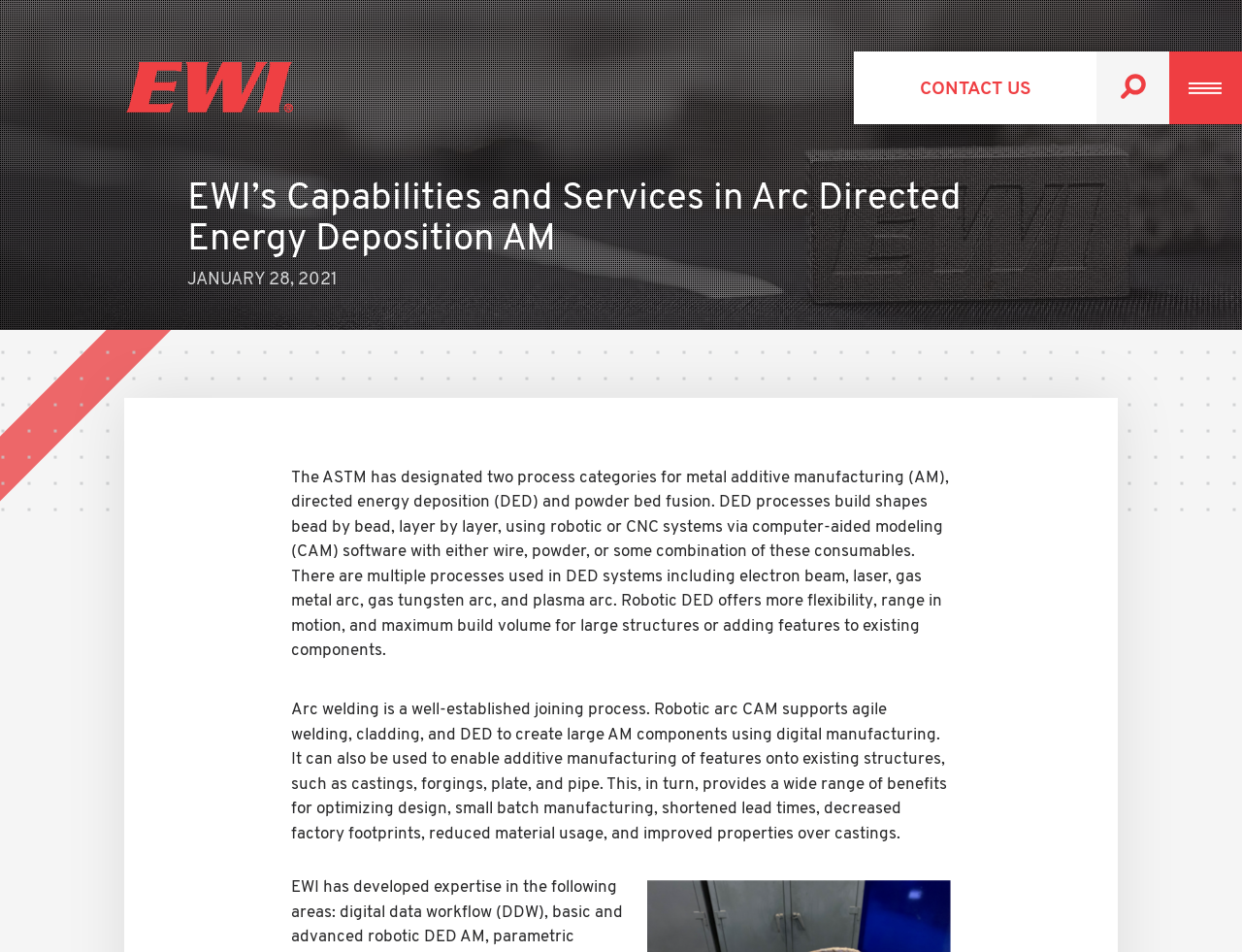Provide the bounding box coordinates, formatted as (top-left x, top-left y, bottom-right x, bottom-right y), with all values being floating point numbers between 0 and 1. Identify the bounding box of the UI element that matches the description: Contact Us

[0.688, 0.054, 0.883, 0.13]